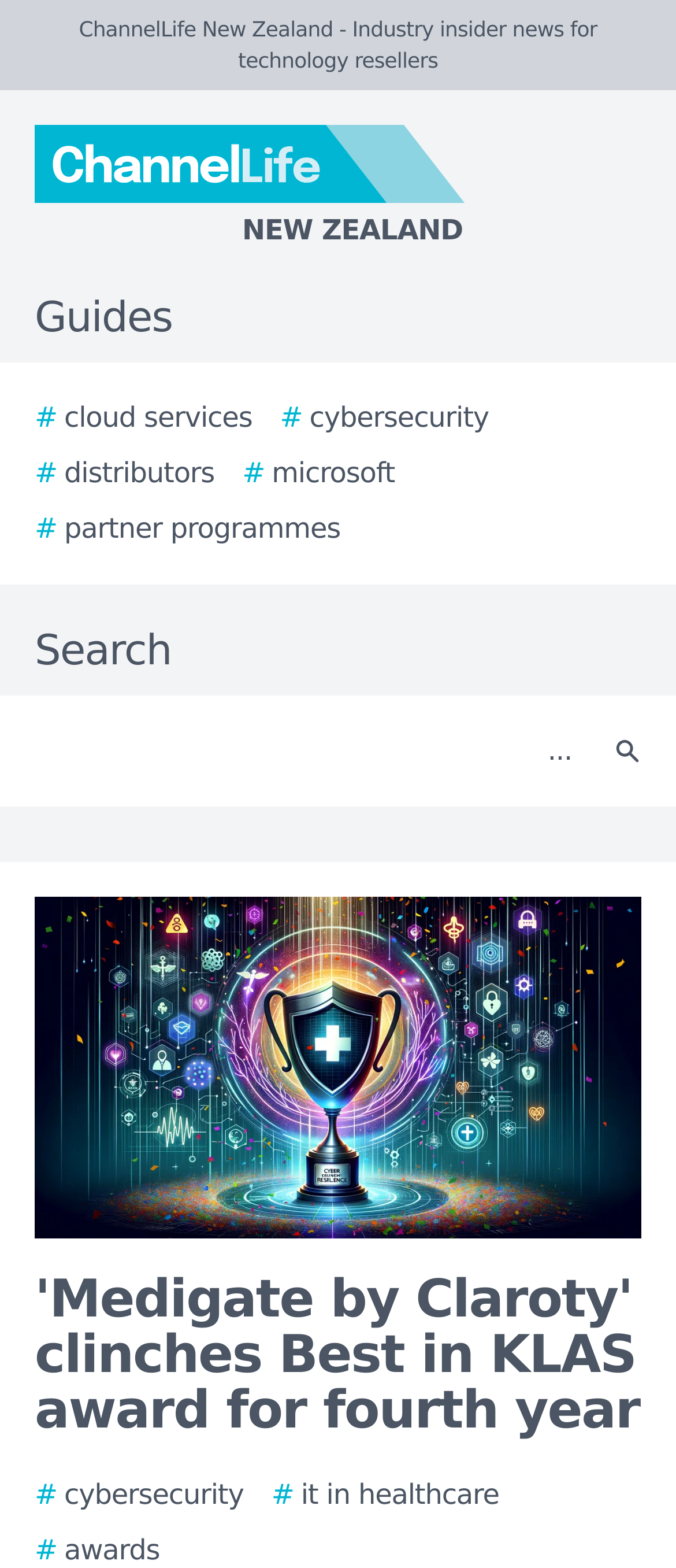Can you find the bounding box coordinates of the area I should click to execute the following instruction: "Click the ChannelLife New Zealand logo"?

[0.0, 0.08, 0.923, 0.16]